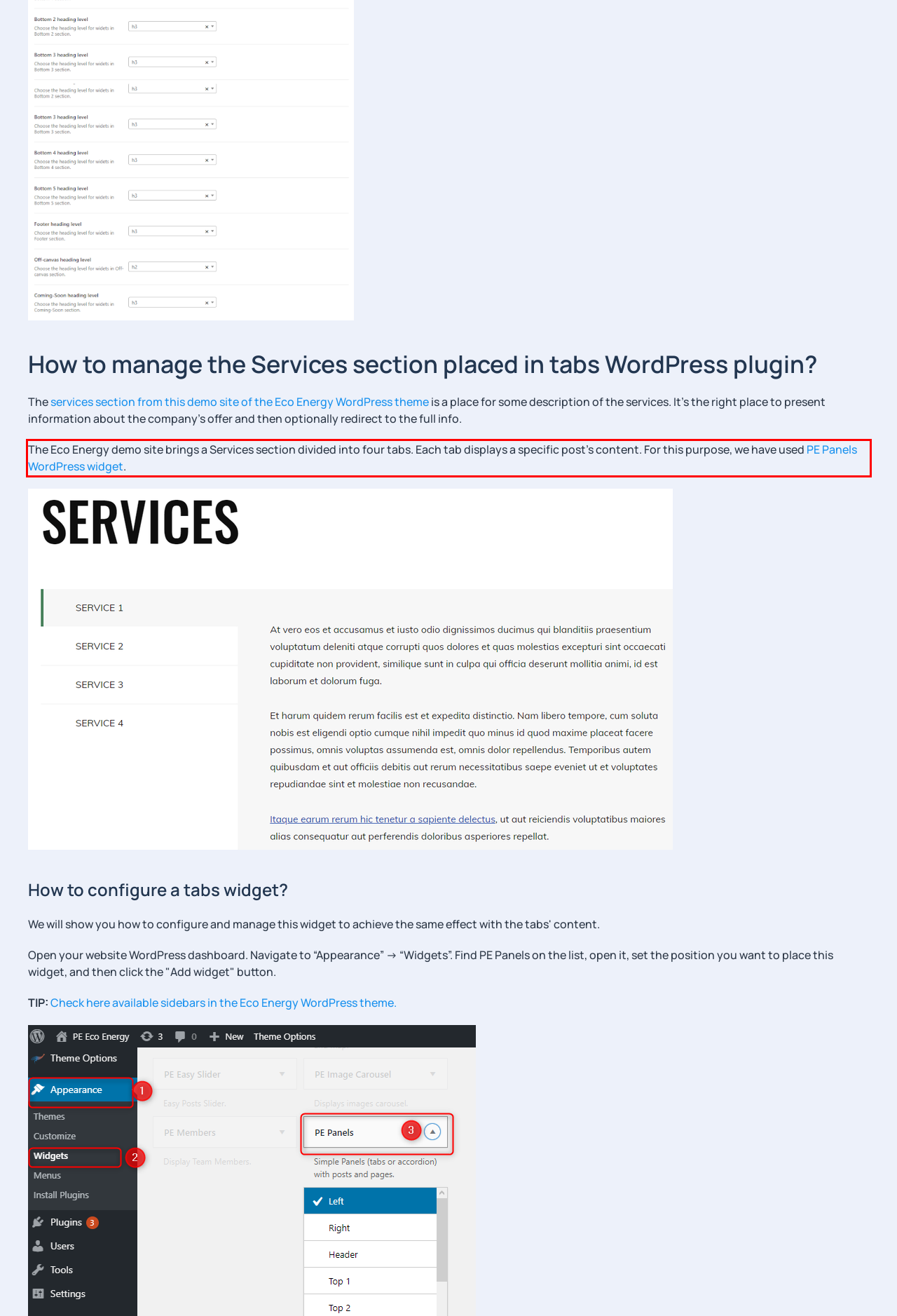You are provided with a screenshot of a webpage that includes a UI element enclosed in a red rectangle. Extract the text content inside this red rectangle.

The Eco Energy demo site brings a Services section divided into four tabs. Each tab displays a specific post's content. For this purpose, we have used PE Panels WordPress widget.